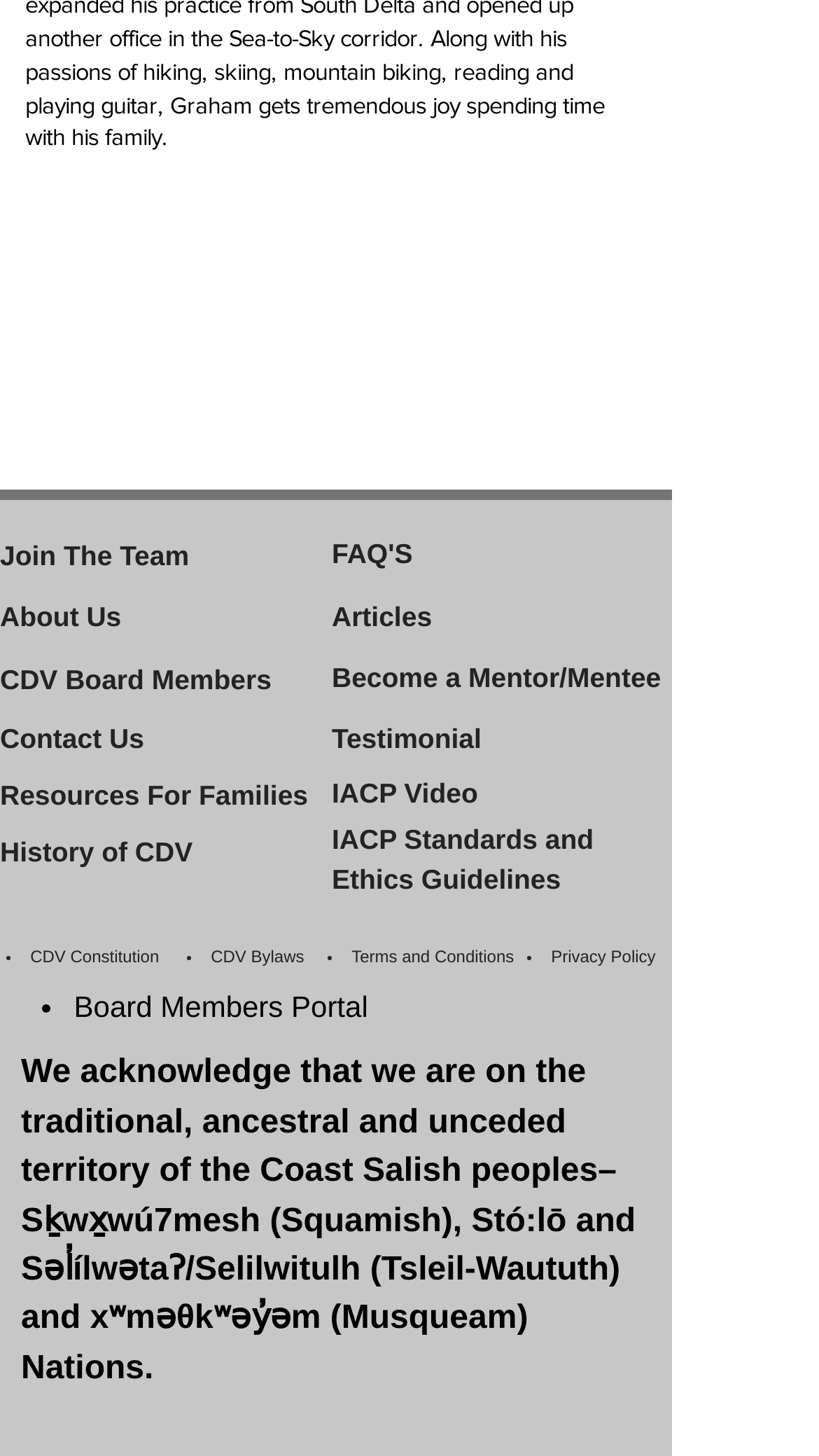Specify the bounding box coordinates for the region that must be clicked to perform the given instruction: "Access 'Board Members Portal'".

[0.09, 0.679, 0.449, 0.702]